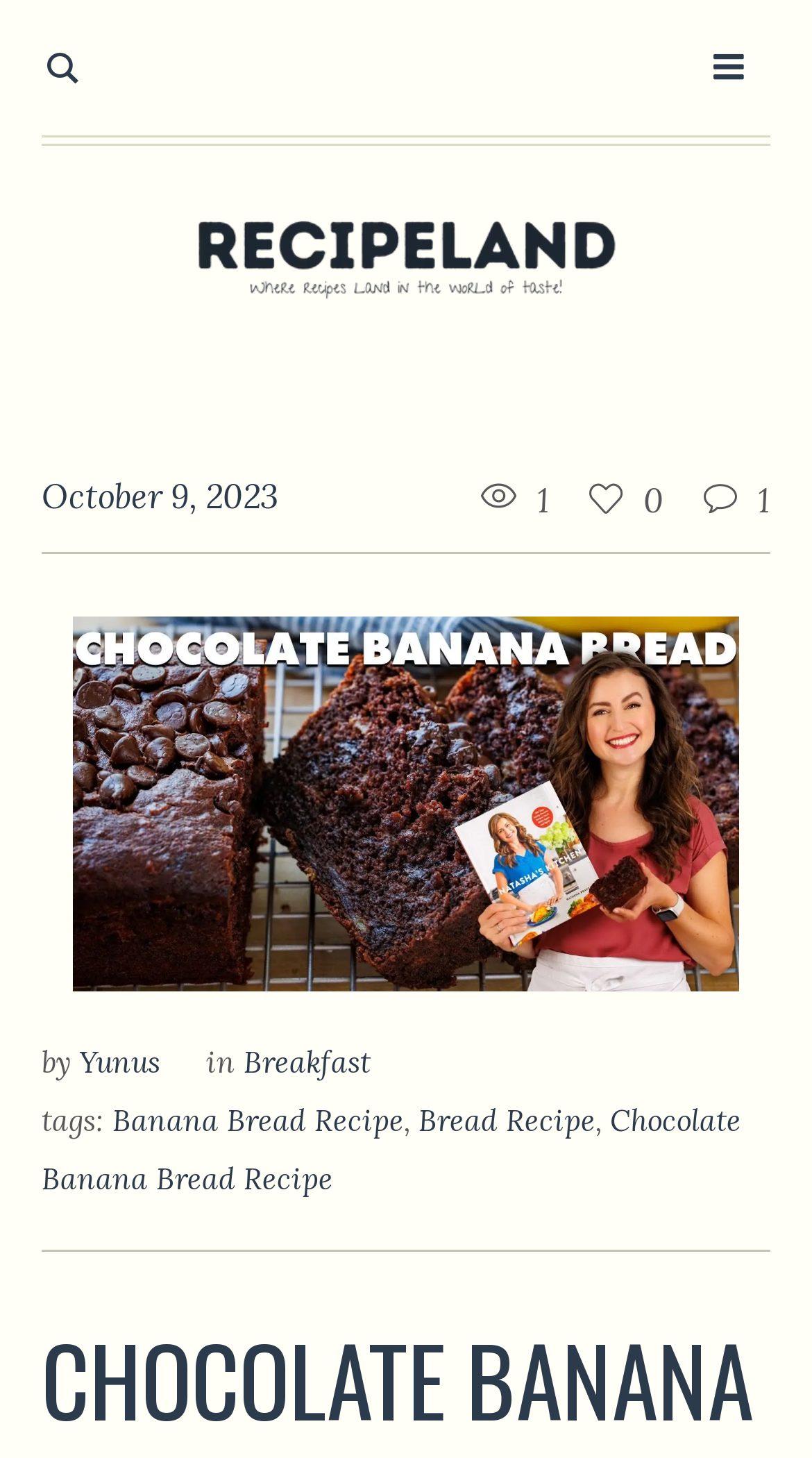Determine the bounding box for the UI element described here: "Banana Bread Recipe".

[0.138, 0.755, 0.497, 0.781]